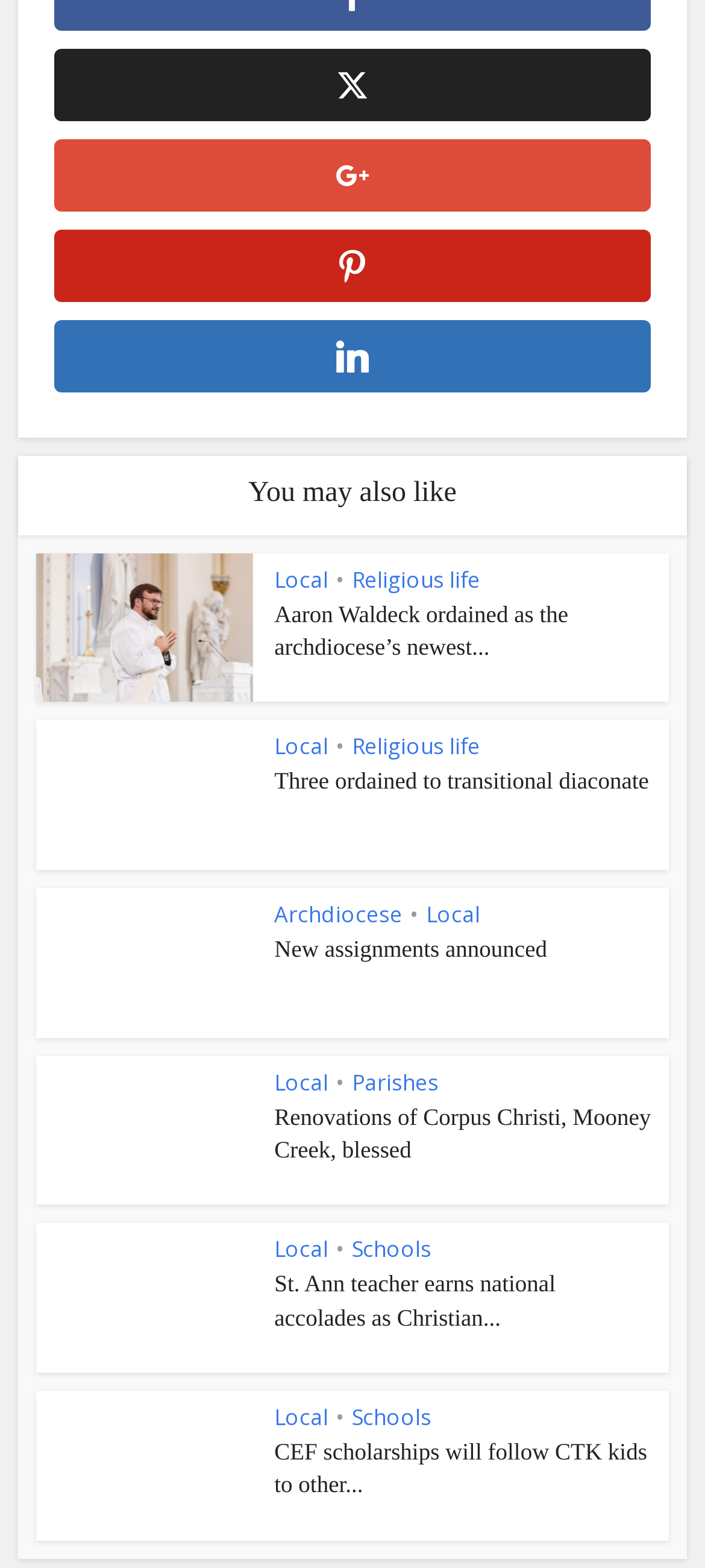Identify the bounding box for the UI element specified in this description: "New assignments announced". The coordinates must be four float numbers between 0 and 1, formatted as [left, top, right, bottom].

[0.389, 0.596, 0.776, 0.614]